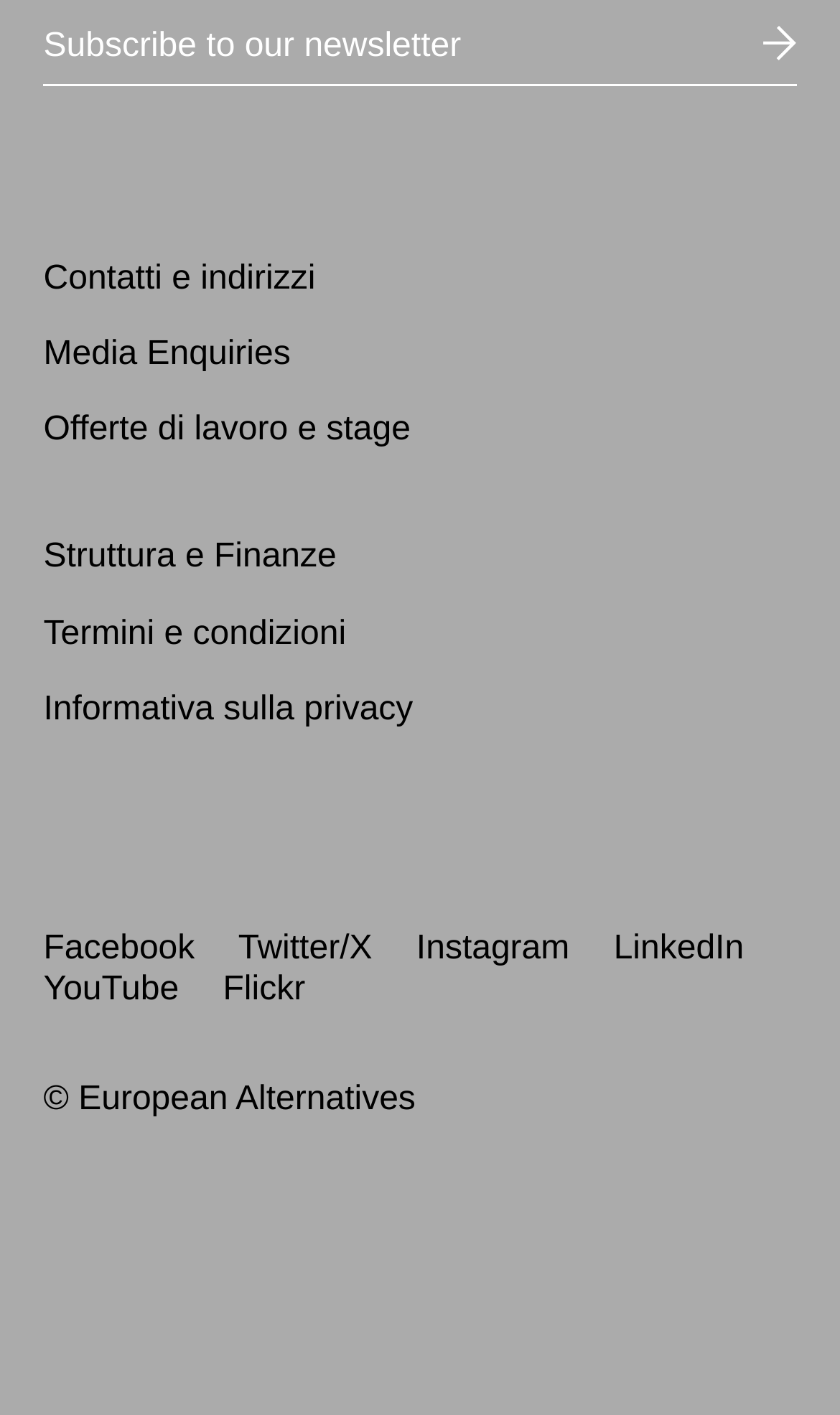How many columns are there in the footer?
Deliver a detailed and extensive answer to the question.

I looked at the layout of the footer and found that all the links and elements are aligned vertically, indicating that there is only one column in the footer.